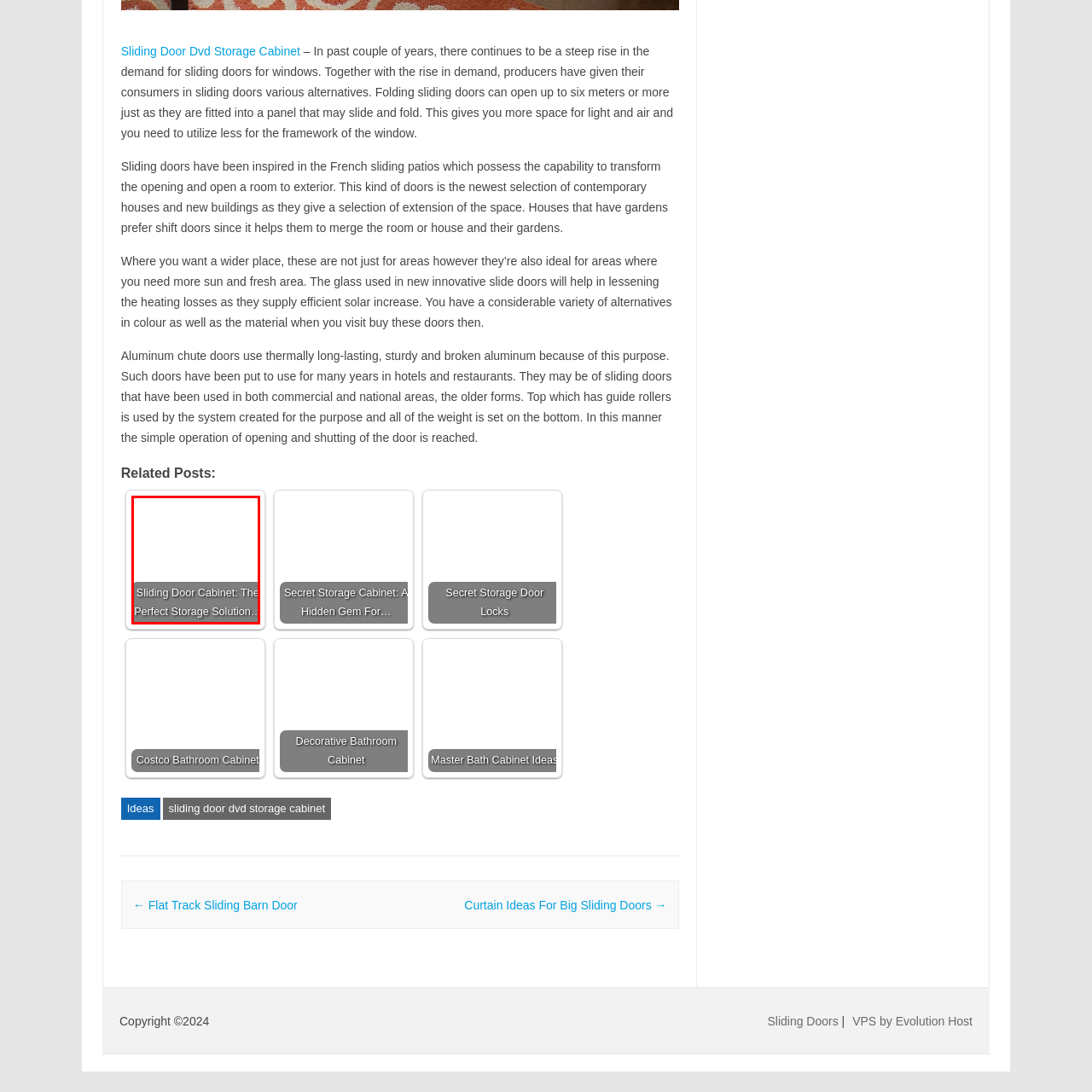Examine the content inside the red bounding box and offer a comprehensive answer to the following question using the details from the image: What is the benefit of the sliding door mechanism?

The sliding door mechanism provides easy access to the cabinet's contents and optimizes space, making it ideal for various rooms in the home.